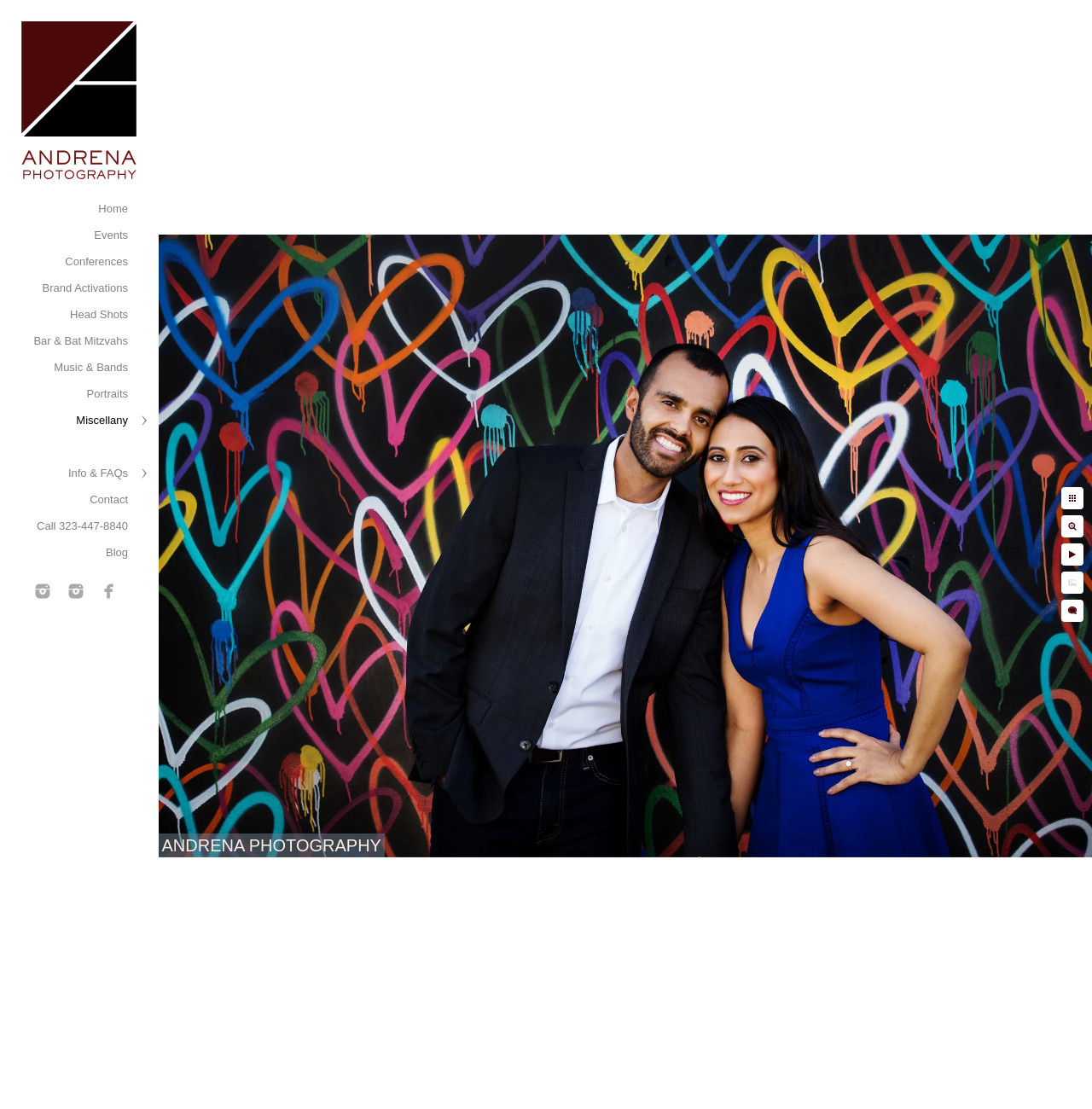From the webpage screenshot, predict the bounding box coordinates (top-left x, top-left y, bottom-right x, bottom-right y) for the UI element described here: Info & FAQs

[0.062, 0.421, 0.117, 0.432]